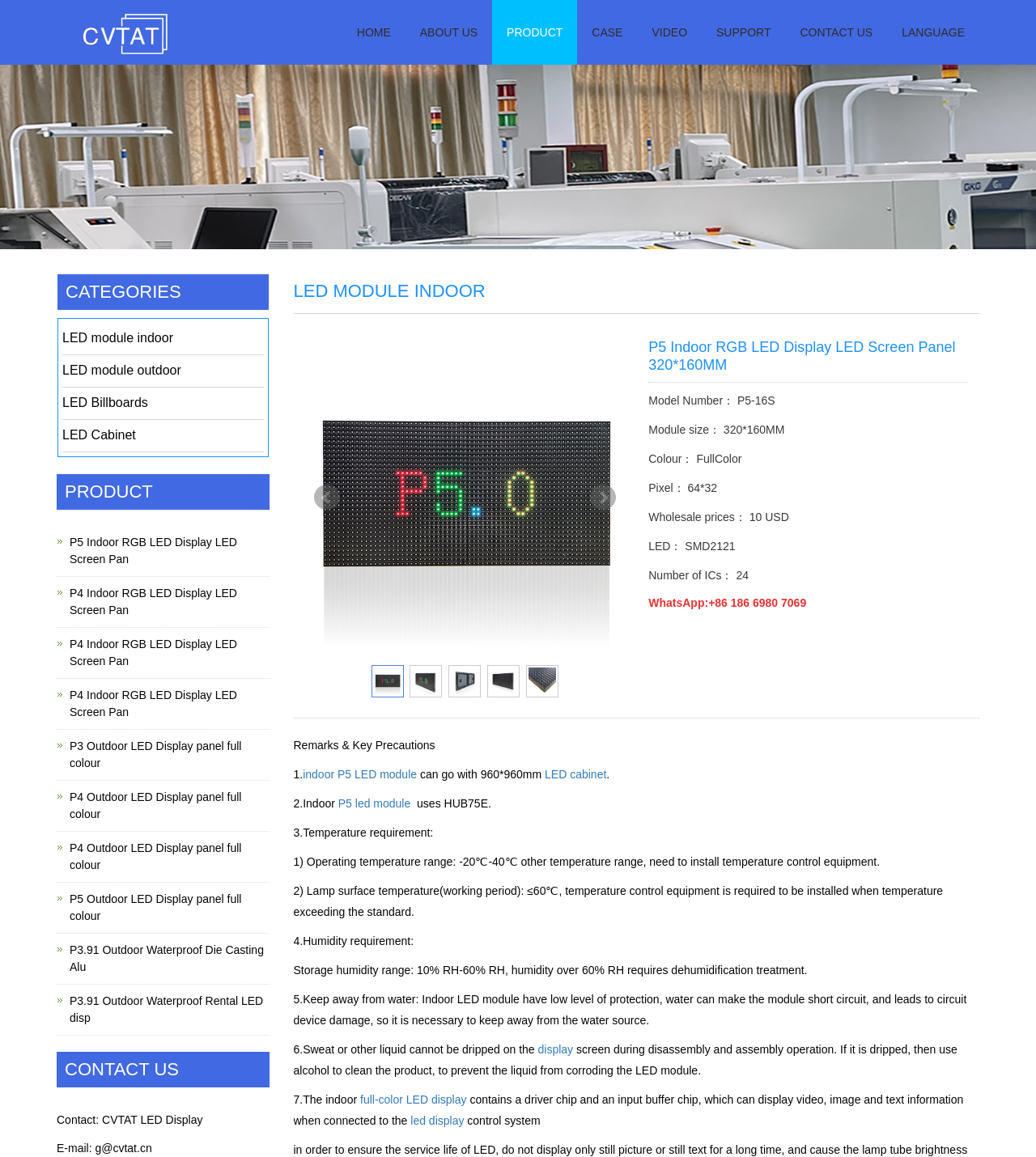What is the product category of P5 Indoor RGB LED Display LED Screen Panel?
Using the information presented in the image, please offer a detailed response to the question.

Based on the webpage, I found the product category of P5 Indoor RGB LED Display LED Screen Panel under the 'CATEGORIES' section, which is 'LED module indoor'.